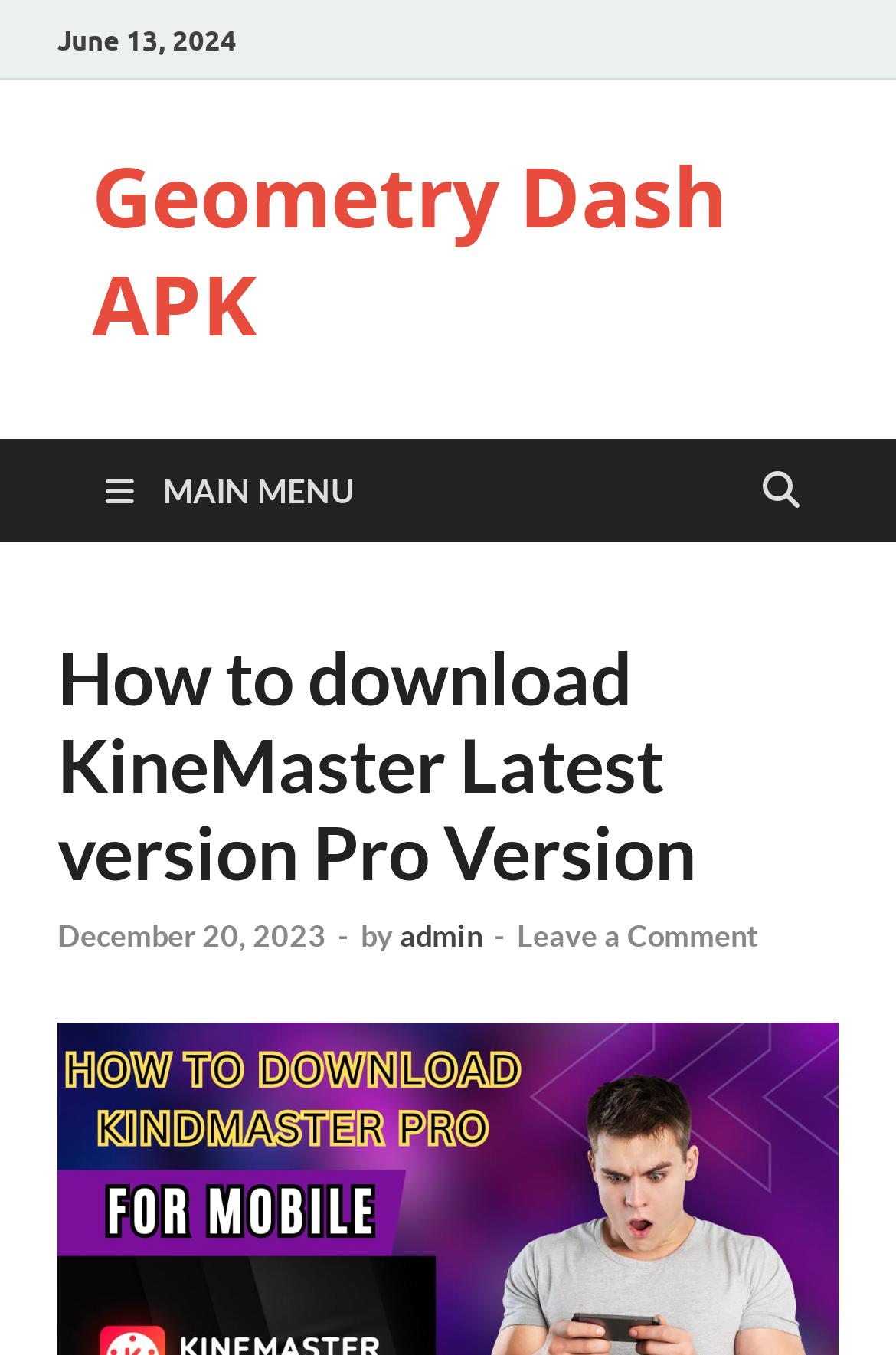Give a one-word or short phrase answer to the question: 
What is the main topic of the webpage?

KineMaster video editing app